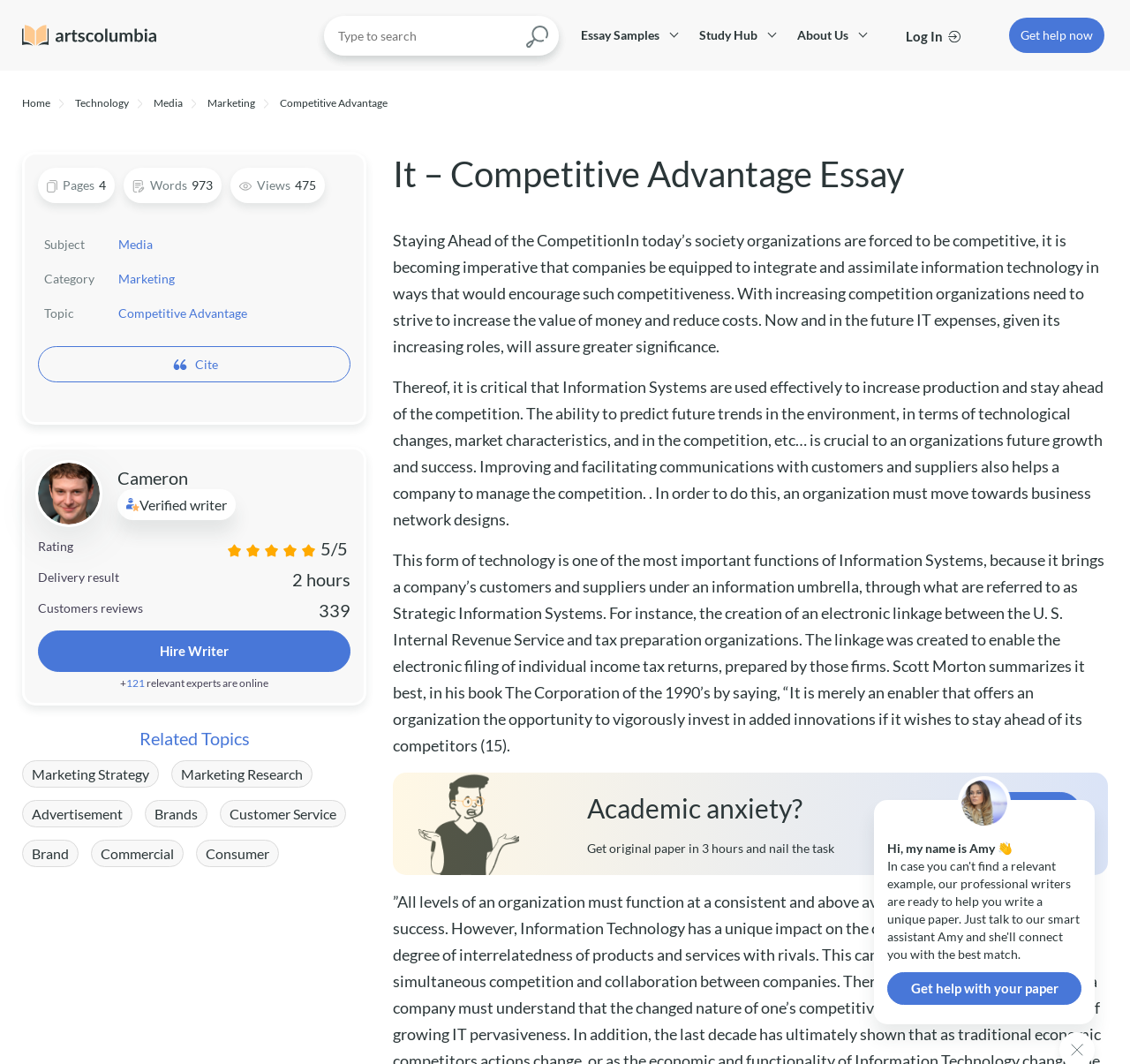Refer to the image and offer a detailed explanation in response to the question: What is the delivery result of the essay?

The delivery result of the essay is 2 hours, as indicated by the text 'Delivery result' and the time '2 hours' next to it.